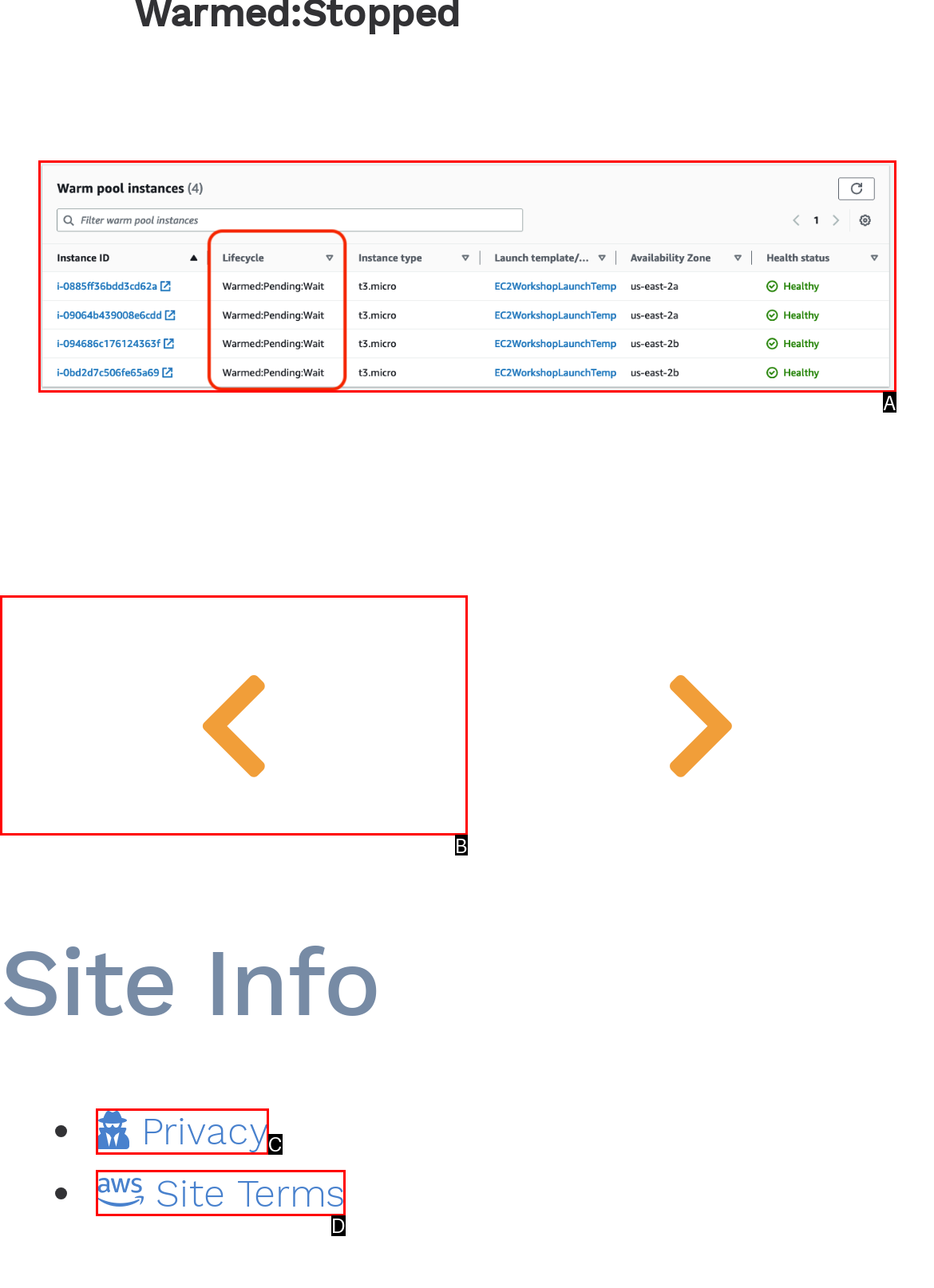Determine which option matches the description: Privacy. Answer using the letter of the option.

C